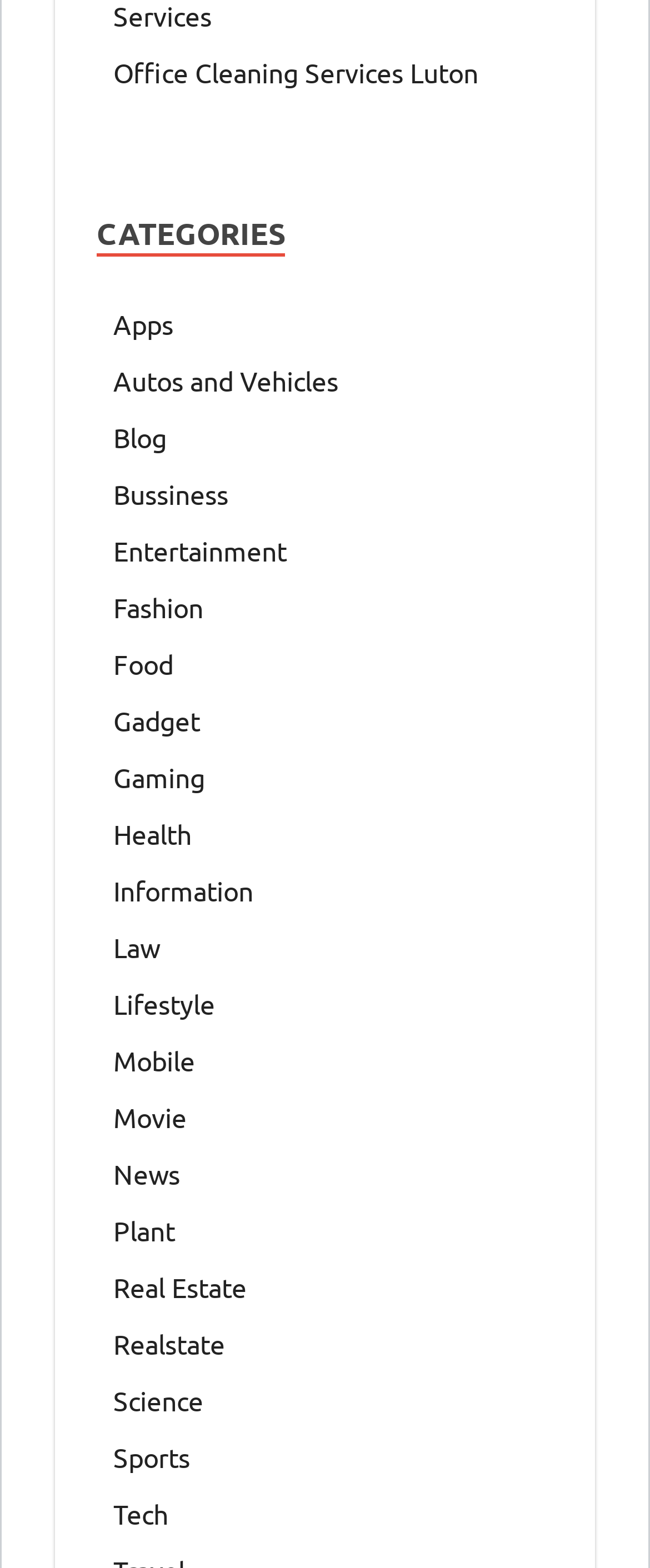Please give a concise answer to this question using a single word or phrase: 
What is the category below 'Entertainment'?

Fashion